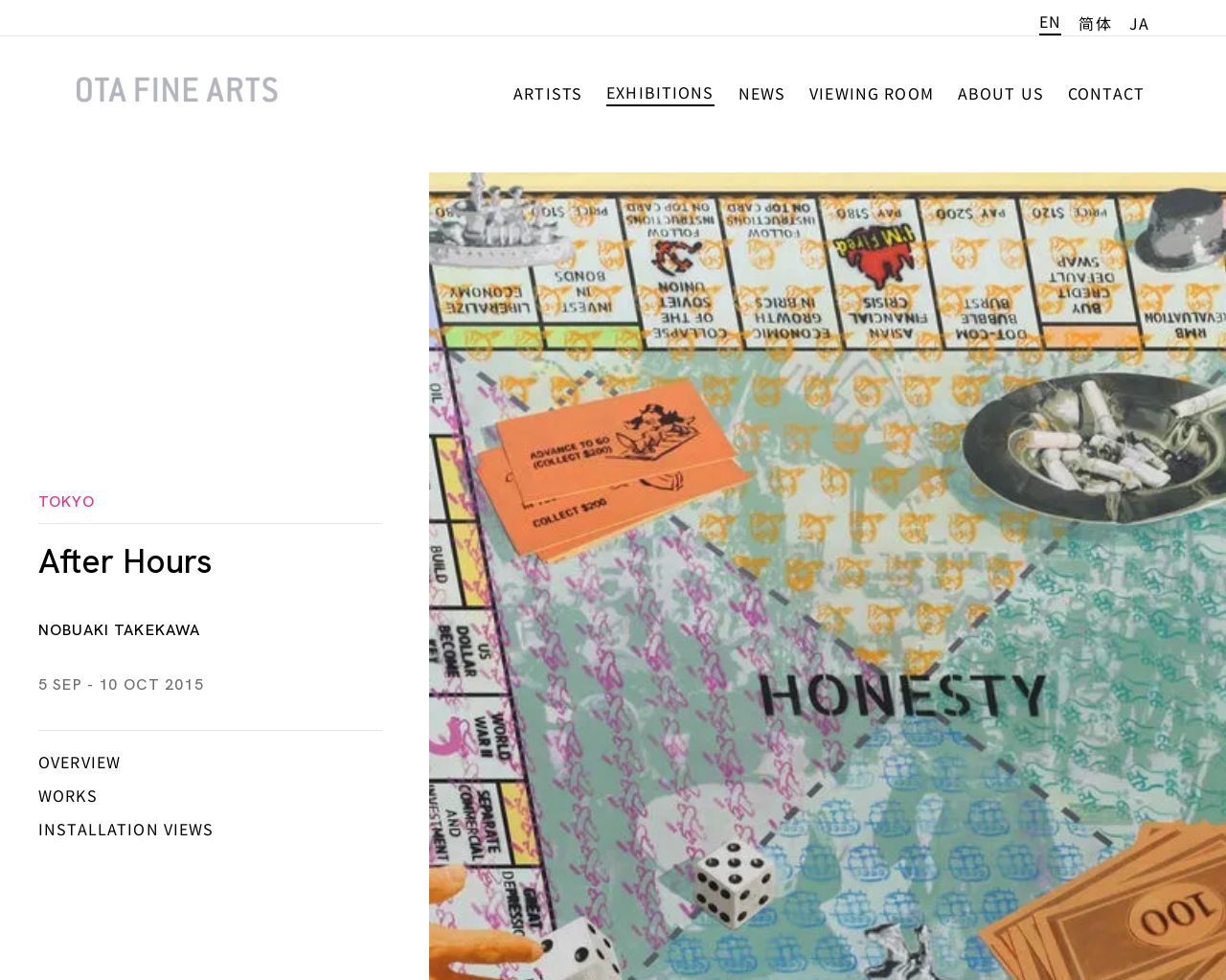Explain the features and main sections of the webpage comprehensively.

The webpage is about Ota Fine Arts, an art gallery, and it appears to be showcasing a solo exhibition by Nobuaki Takekawa. At the top left corner, there is a link to the gallery's main site, accompanied by a navigation menu with five links: Artists, Exhibitions, News, Viewing Room, and About Us. Each link has a corresponding text label.

To the right of the navigation menu, there are three links to translate the site into different languages: English, Chinese (Simplified), and Japanese. These links are positioned near the top right corner of the page.

Below the navigation menu, there is a section dedicated to the exhibition. It features a link to TOKYO, which is likely a location or a related page. Next to it, there is a link to "After Hours", which is the title of the exhibition. The artist's name, Nobuaki Takekawa, is displayed prominently below the title.

The exhibition details are provided in a concise format, including the dates "5 SEP - 10 OCT 2015". A heading with the exhibition title and artist's name is followed by a subnavigation menu with three buttons: OVERVIEW, WORKS, and INSTALLATION VIEWS. These buttons are likely related to the exhibition and provide additional information or views of the artworks.